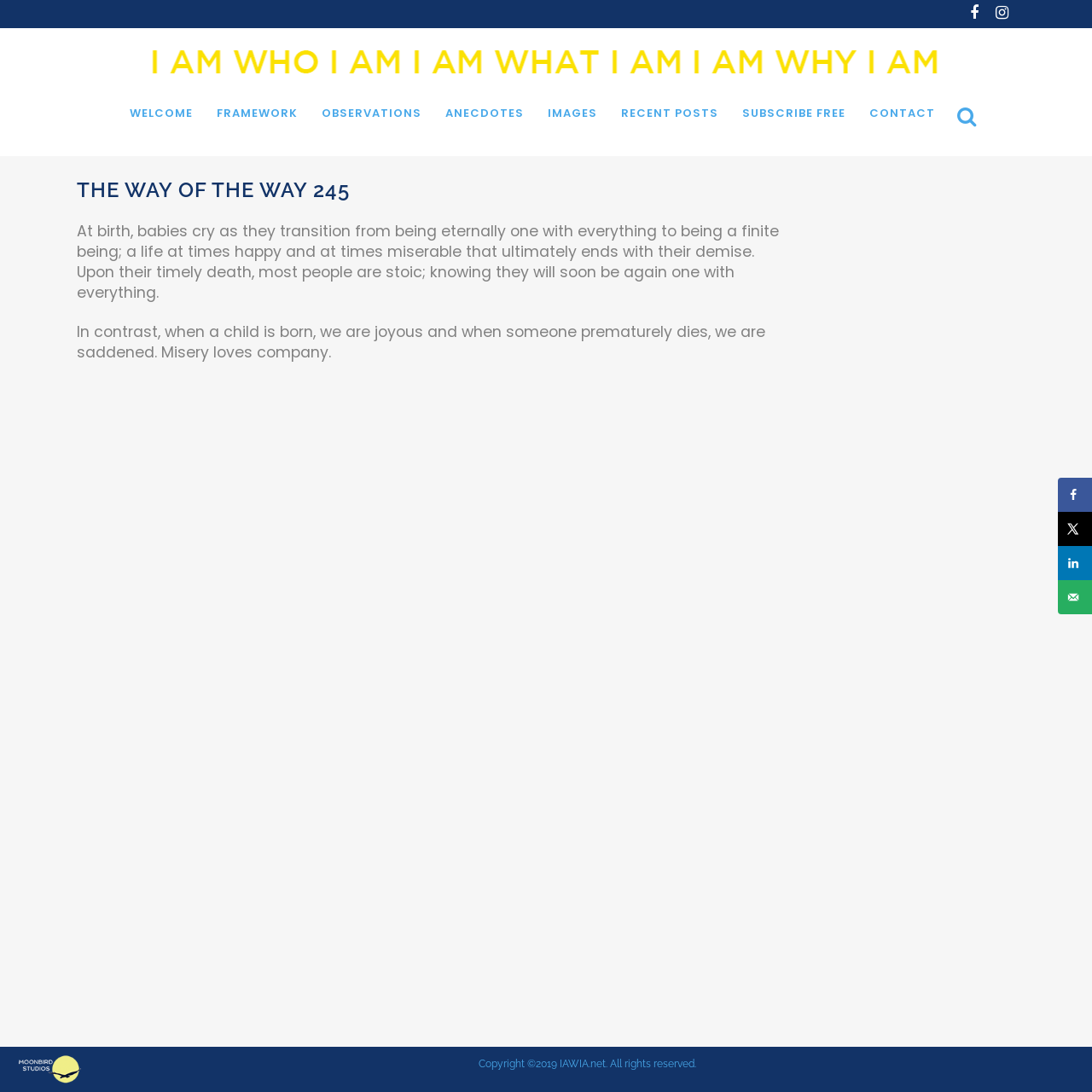Describe all the key features of the webpage in detail.

This webpage appears to be a blog or article page with a philosophical theme. At the top, there is a search bar with a magnifying glass icon on the right side, allowing users to search for content on the site. Below the search bar, there are several navigation links, including "WELCOME", "FRAMEWORK", "OBSERVATIONS", "ANECDOTES", "IMAGES", "RECENT POSTS", "SUBSCRIBE FREE", and "CONTACT".

To the left of the navigation links, there is a logo image repeated five times, with the top four logos aligned vertically and the fifth logo positioned to the right of the others. Above the navigation links, there are three social media icons, including Facebook, X, and LinkedIn, as well as an email icon, allowing users to share the content on various platforms.

The main content of the page is an article with the title "THE WAY OF THE WAY 245" in a large font. The article discusses the human experience, contrasting the joy of birth with the sadness of premature death. The text is divided into two paragraphs, with the first paragraph exploring the idea that people are initially one with everything at birth and eventually return to that state at death. The second paragraph notes the differing reactions to birth and premature death, suggesting that misery loves company.

At the bottom of the page, there is a copyright notice stating "Copyright ©2019 IAWIA.net. All rights reserved."